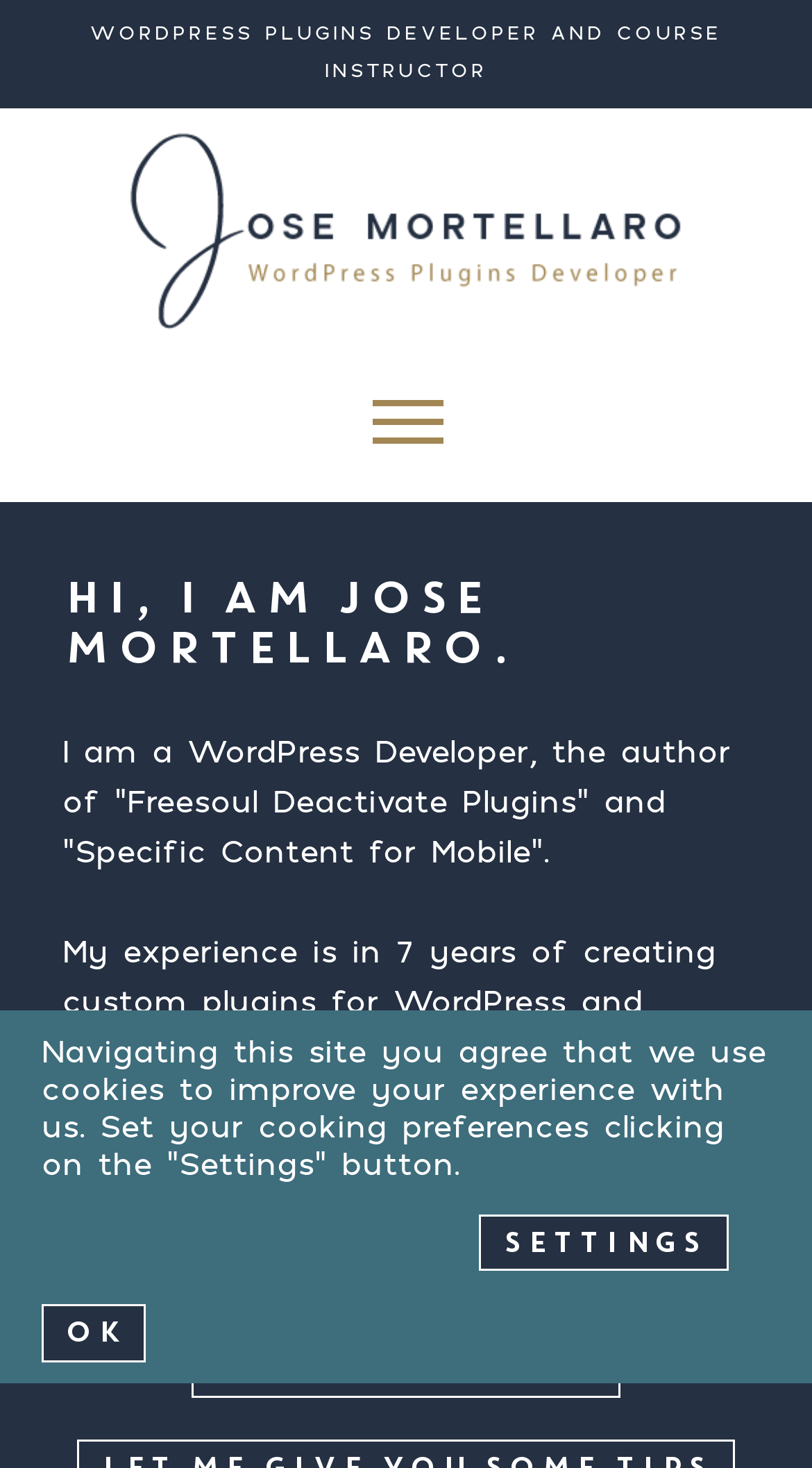Provide the bounding box coordinates of the HTML element described by the text: "Save". The coordinates should be in the format [left, top, right, bottom] with values between 0 and 1.

[0.621, 0.427, 0.808, 0.452]